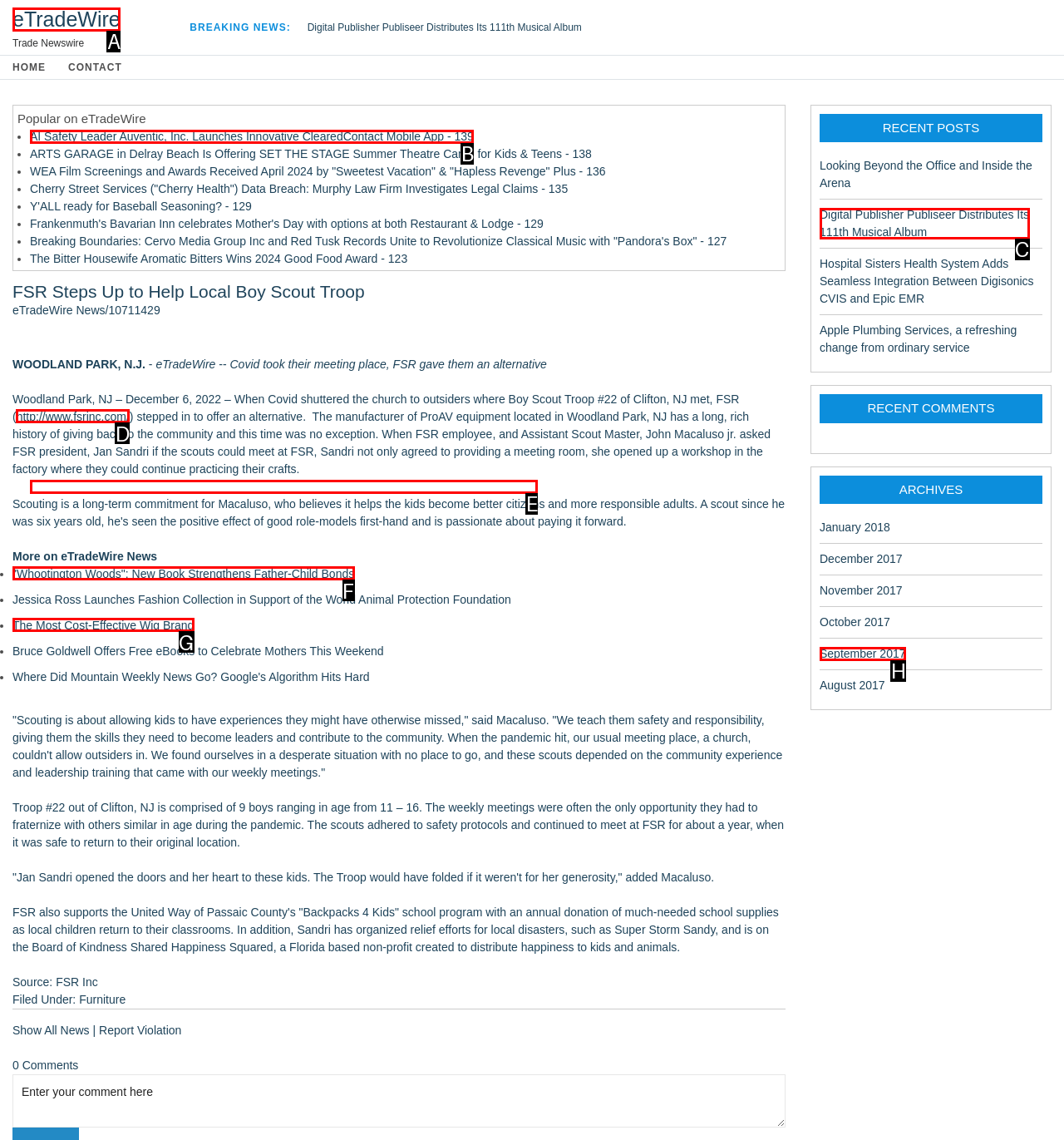Based on the provided element description: September 2017, identify the best matching HTML element. Respond with the corresponding letter from the options shown.

H